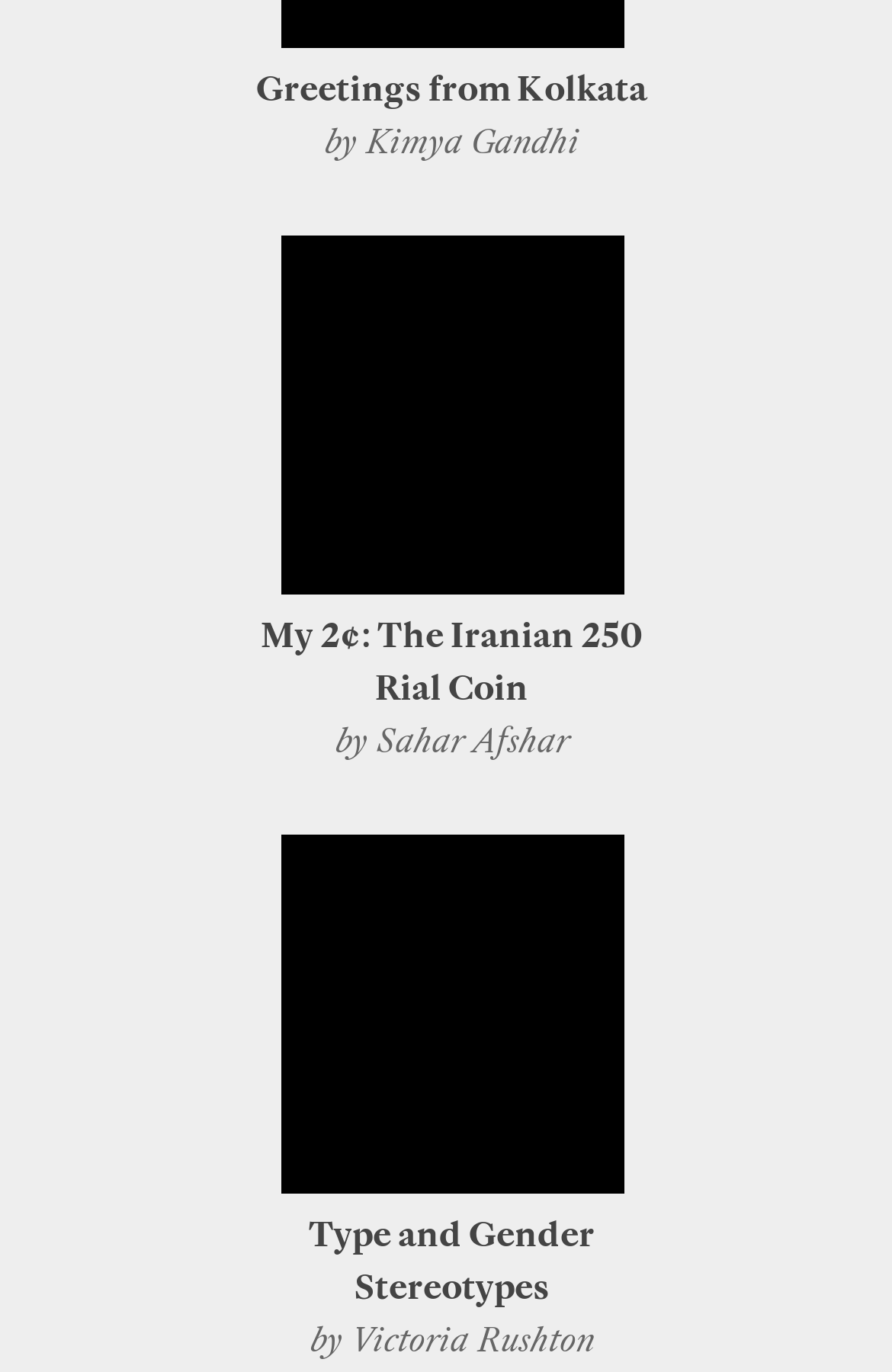Provide your answer in one word or a succinct phrase for the question: 
Are there any images in the complementary section?

Yes